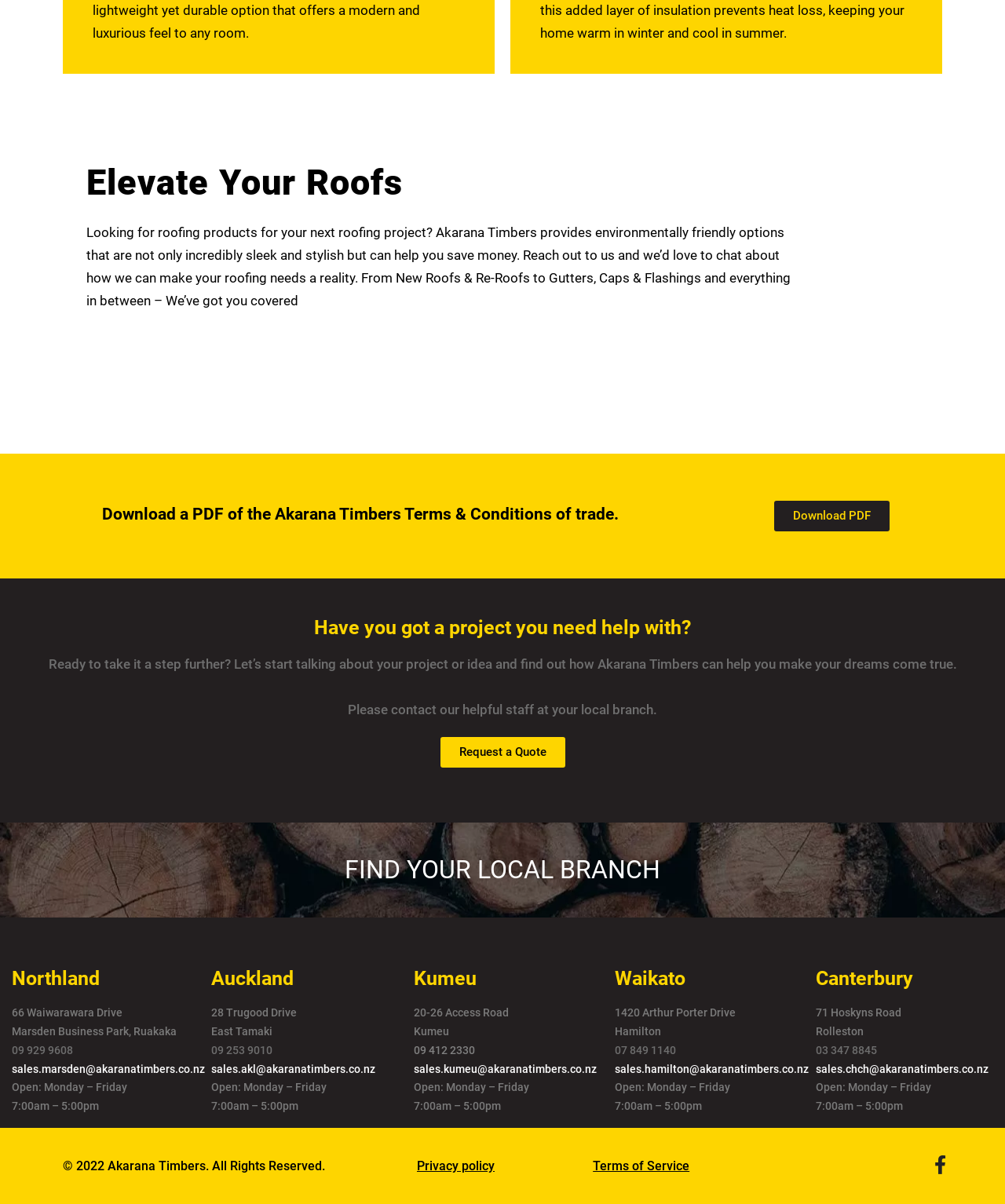Locate the bounding box coordinates of the clickable element to fulfill the following instruction: "Request a quote". Provide the coordinates as four float numbers between 0 and 1 in the format [left, top, right, bottom].

[0.438, 0.612, 0.562, 0.637]